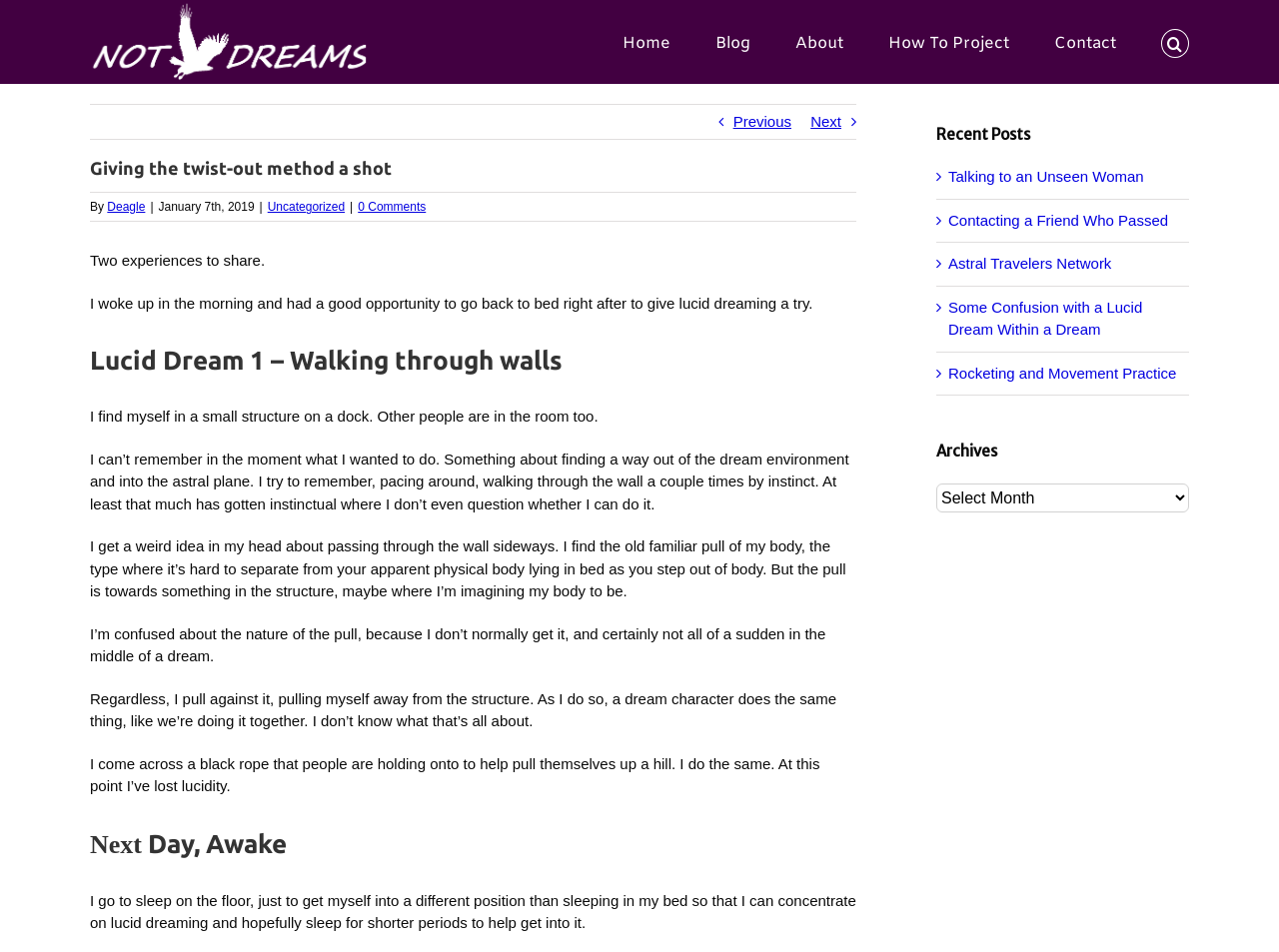Please locate the bounding box coordinates of the region I need to click to follow this instruction: "Click on the 'Talking to an Unseen Woman' link".

[0.741, 0.177, 0.894, 0.195]